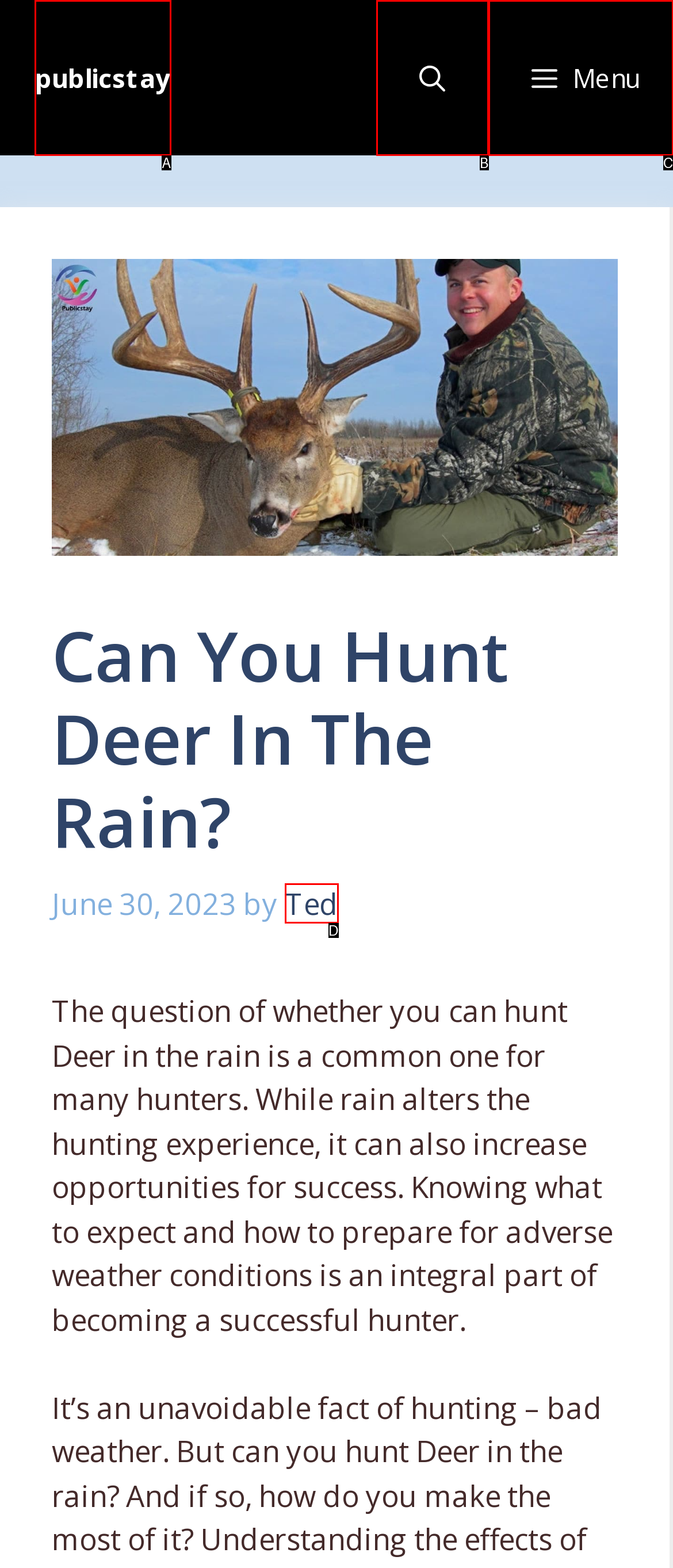Find the HTML element that suits the description: aria-label="Open search"
Indicate your answer with the letter of the matching option from the choices provided.

B